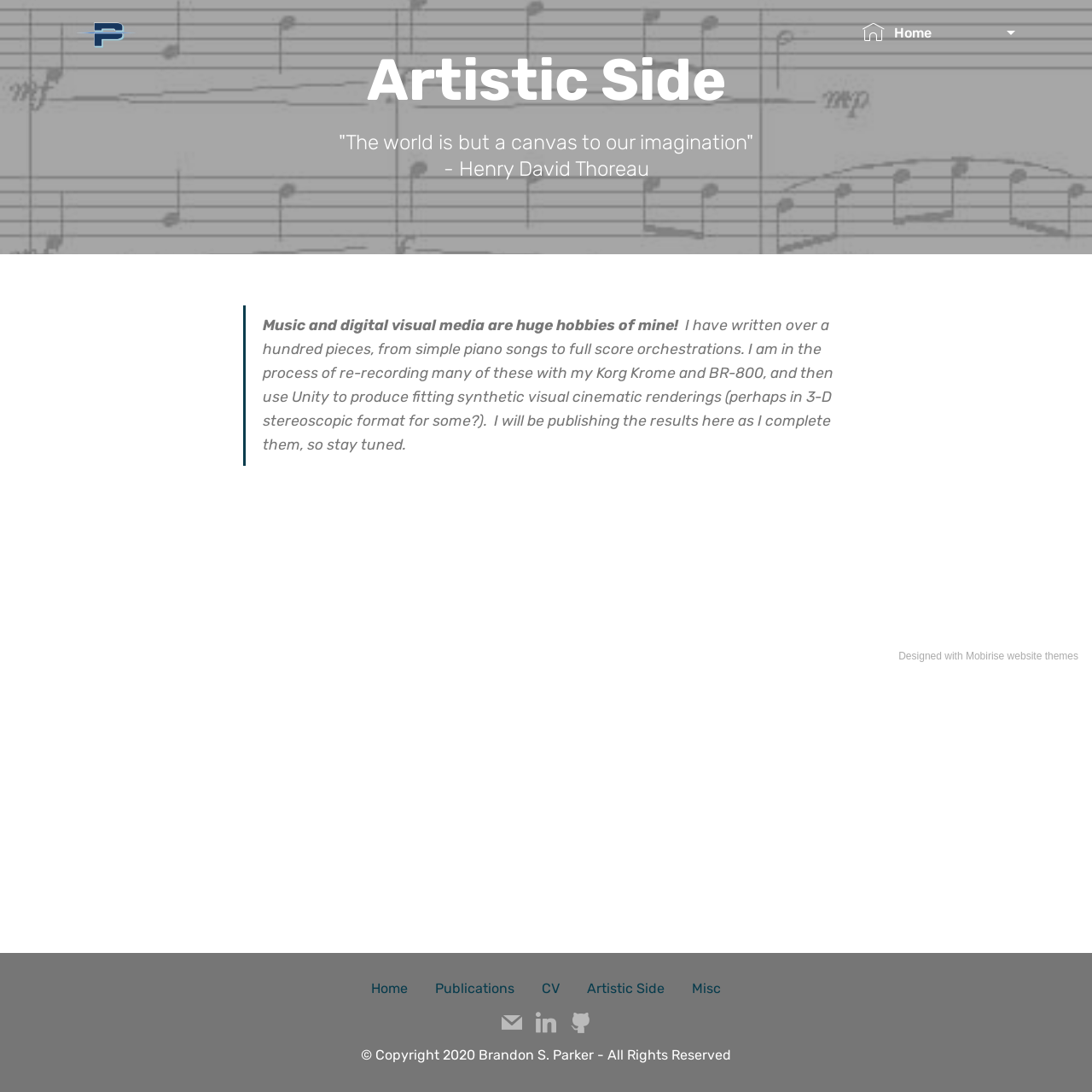Answer briefly with one word or phrase:
What is the person's hobby mentioned on the webpage?

Music and digital visual media